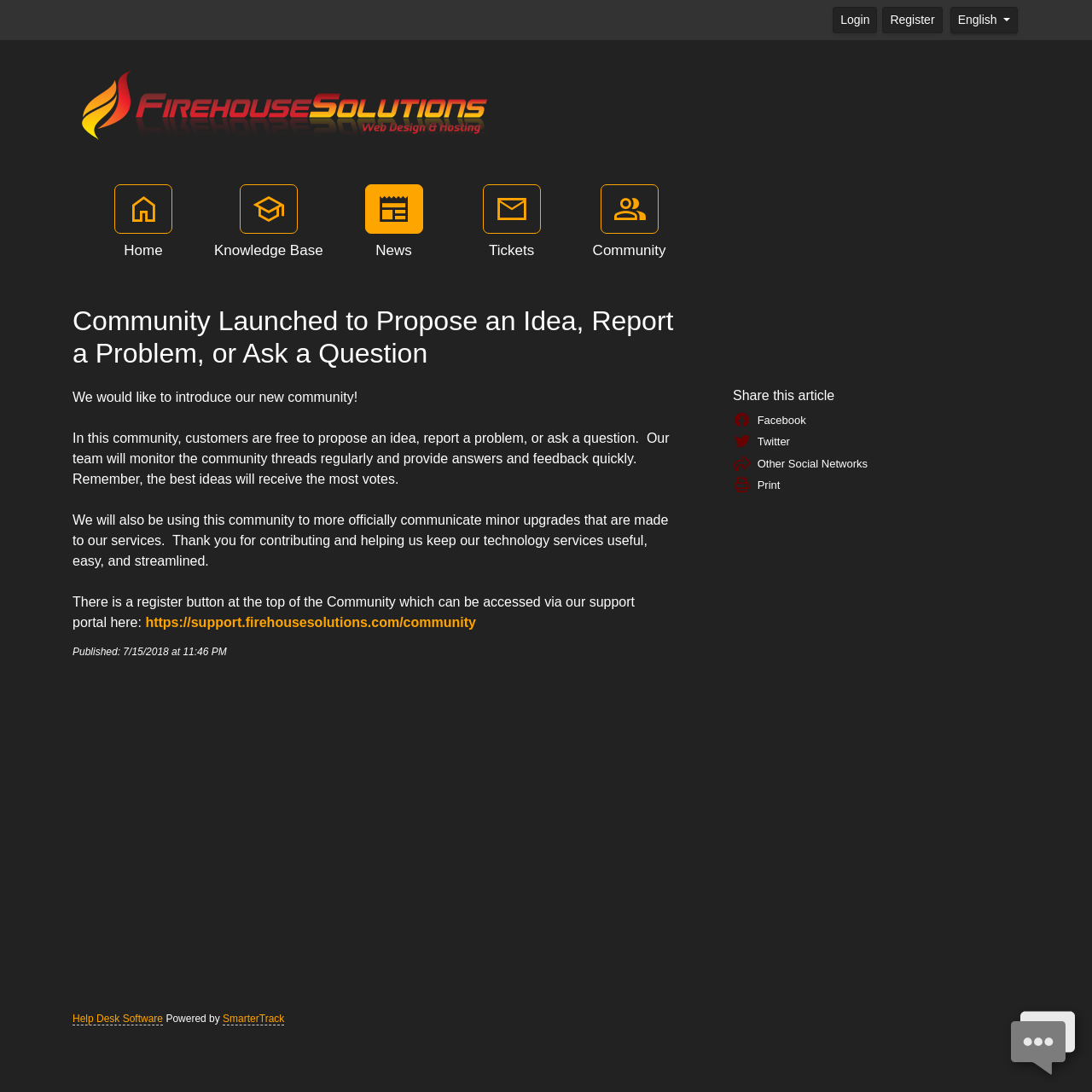Please specify the bounding box coordinates of the clickable region to carry out the following instruction: "Click the 'Leave us a message!' button". The coordinates should be four float numbers between 0 and 1, in the format [left, top, right, bottom].

[0.926, 0.948, 0.984, 0.96]